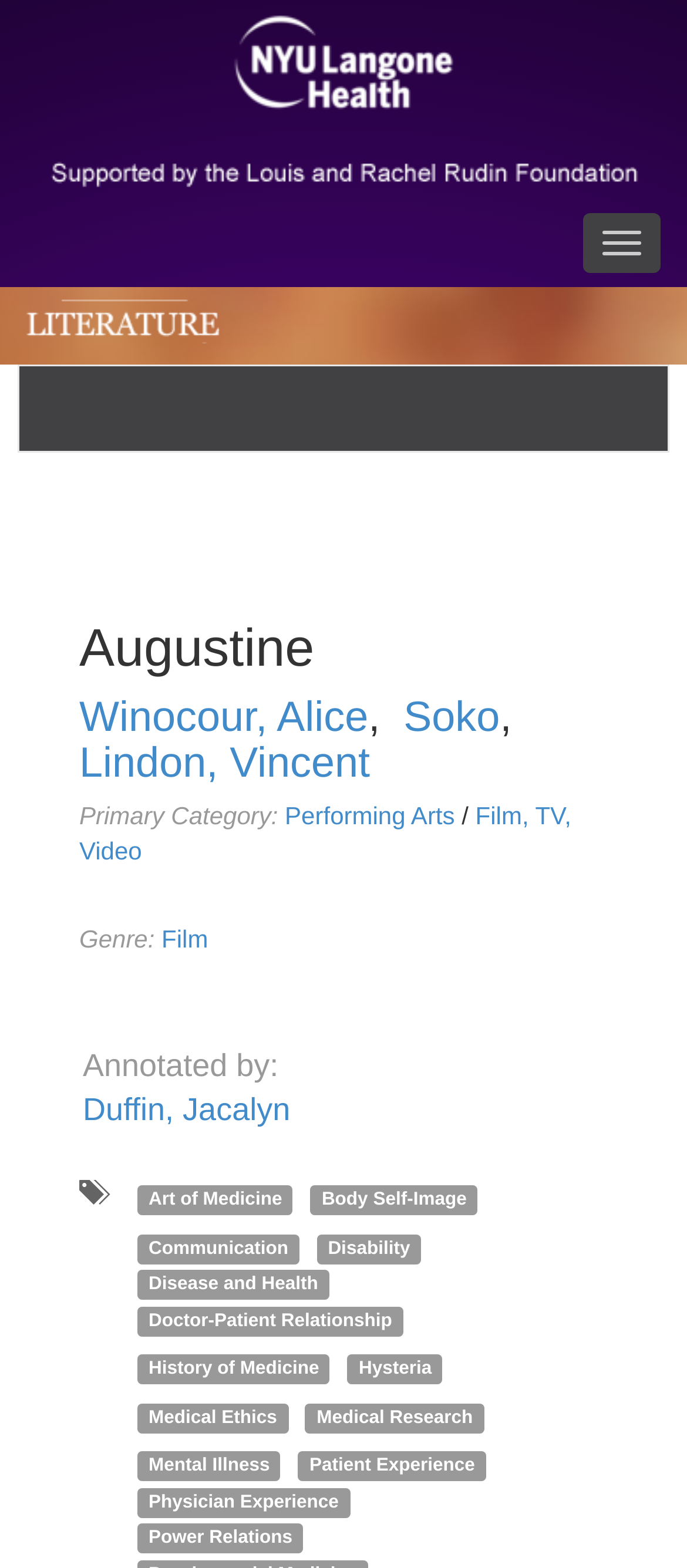Please find the bounding box coordinates of the element's region to be clicked to carry out this instruction: "Click on the link to view the annotated information by Duffin, Jacalyn".

[0.121, 0.697, 0.422, 0.719]